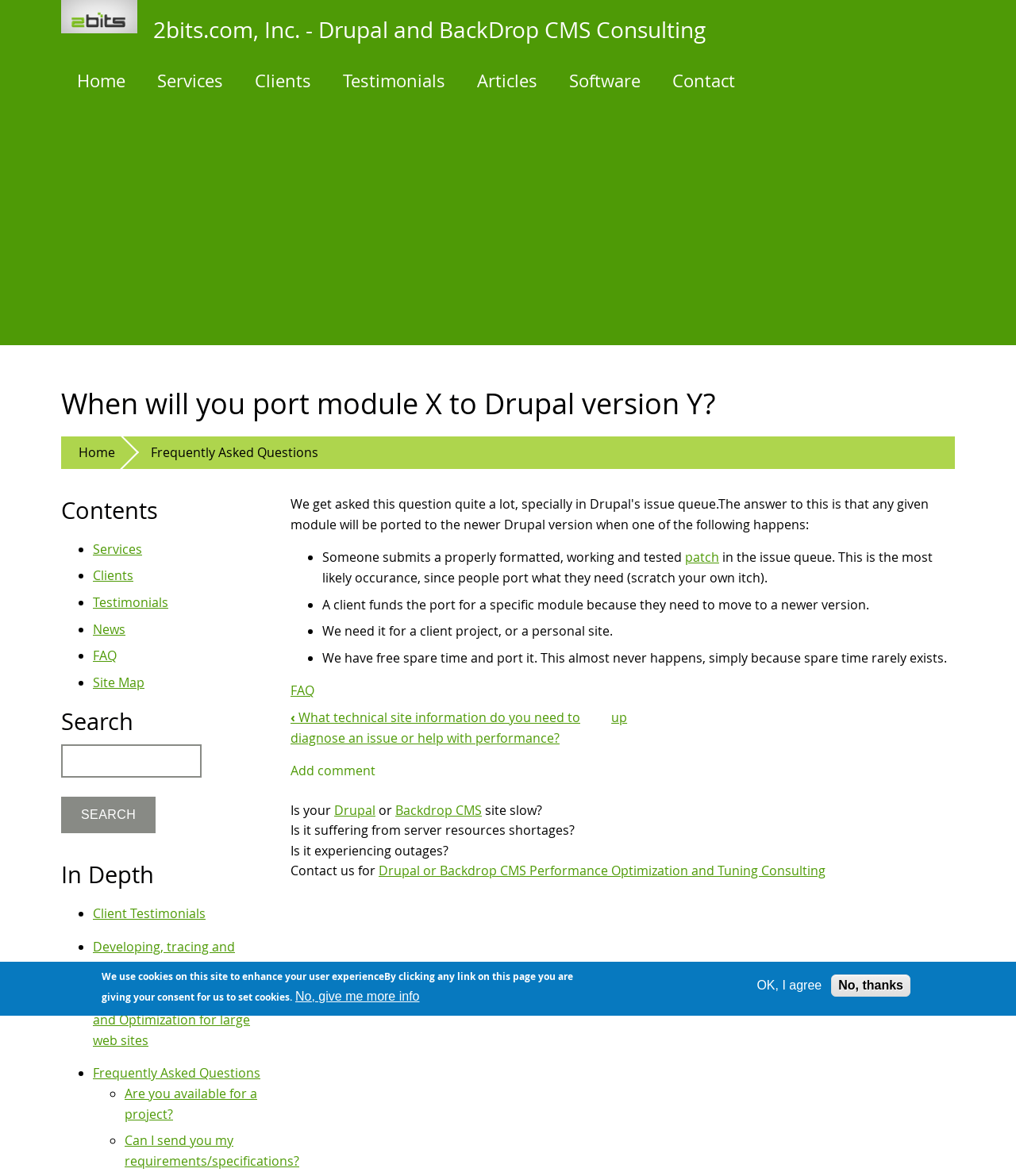Answer the following query with a single word or phrase:
What is the contact option for performance optimization and tuning consulting?

Contact us